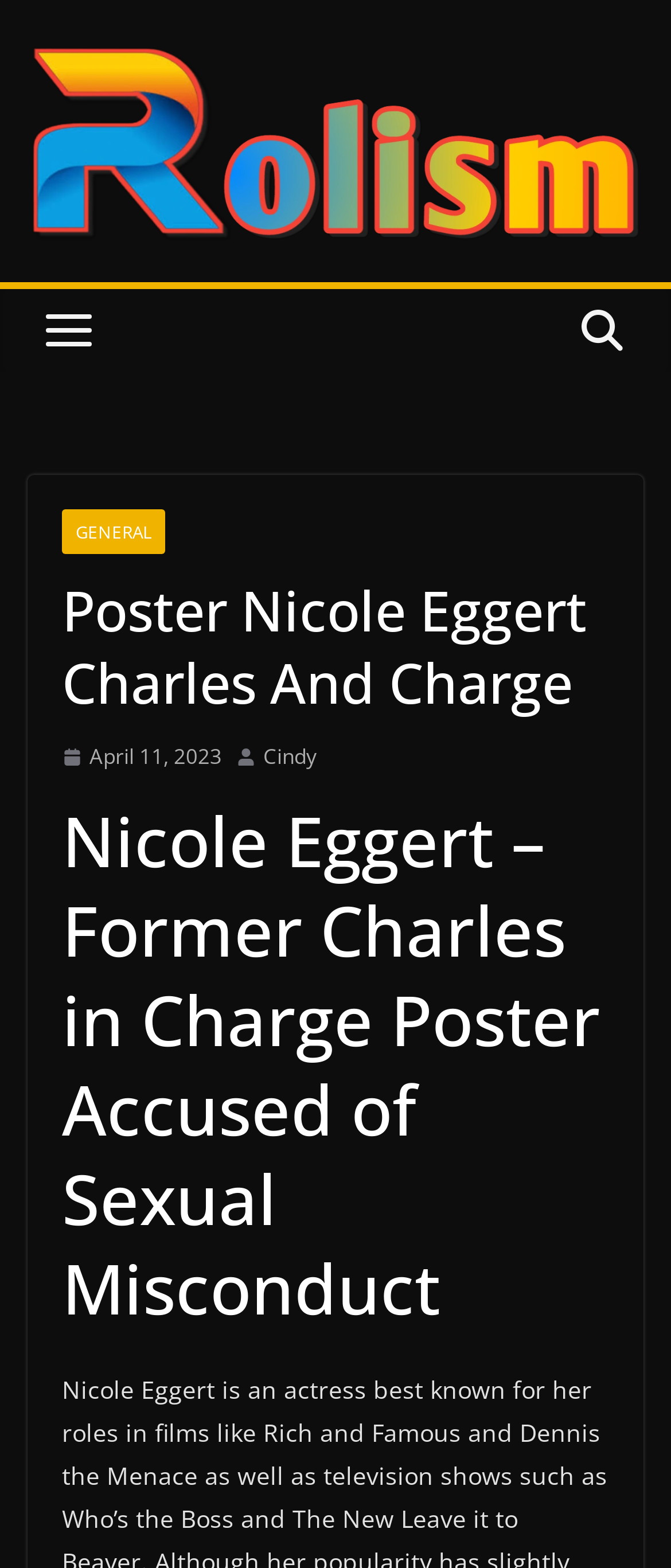Create a detailed summary of the webpage's content and design.

The webpage is about Nicole Eggert, an actress known for her roles in films and television shows. At the top-left corner, there is a link and an image with the text "Rolism". Below this, there is a small image. To the right of these elements, there is a link labeled "GENERAL". 

Above the main content, there is a header section with a heading that reads "Poster Nicole Eggert Charles And Charge". Below this header, there are three links: "April 11, 2023" with a small image and a time indicator next to it, an image, and a link labeled "Cindy". 

The main content of the webpage is a heading that summarizes the topic, stating "Nicole Eggert – Former Charles in Charge Poster Accused of Sexual Misconduct". This heading spans across the majority of the webpage, from the left to the right side.